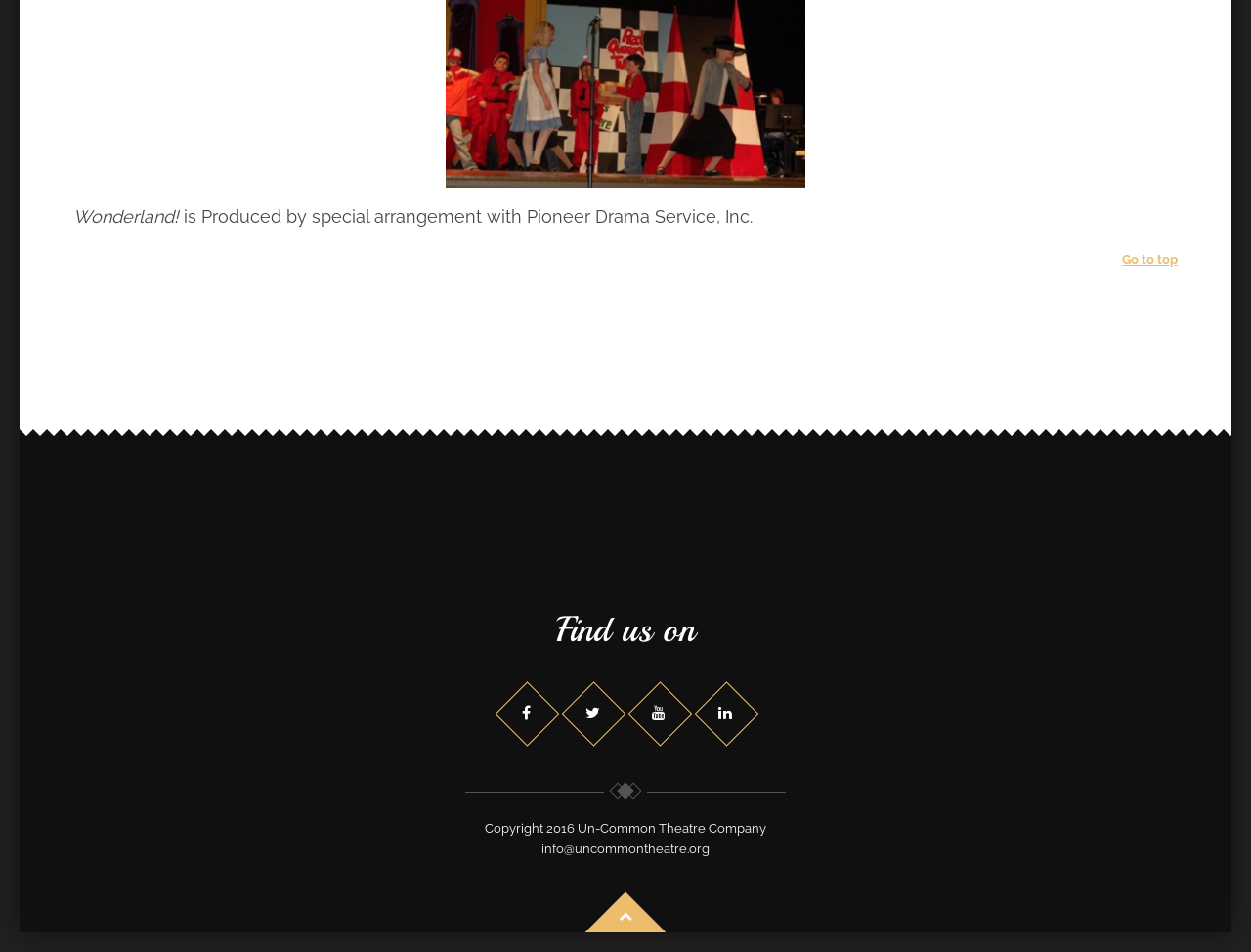Identify the bounding box coordinates for the UI element mentioned here: "Twitter". Provide the coordinates as four float values between 0 and 1, i.e., [left, top, right, bottom].

[0.456, 0.726, 0.491, 0.772]